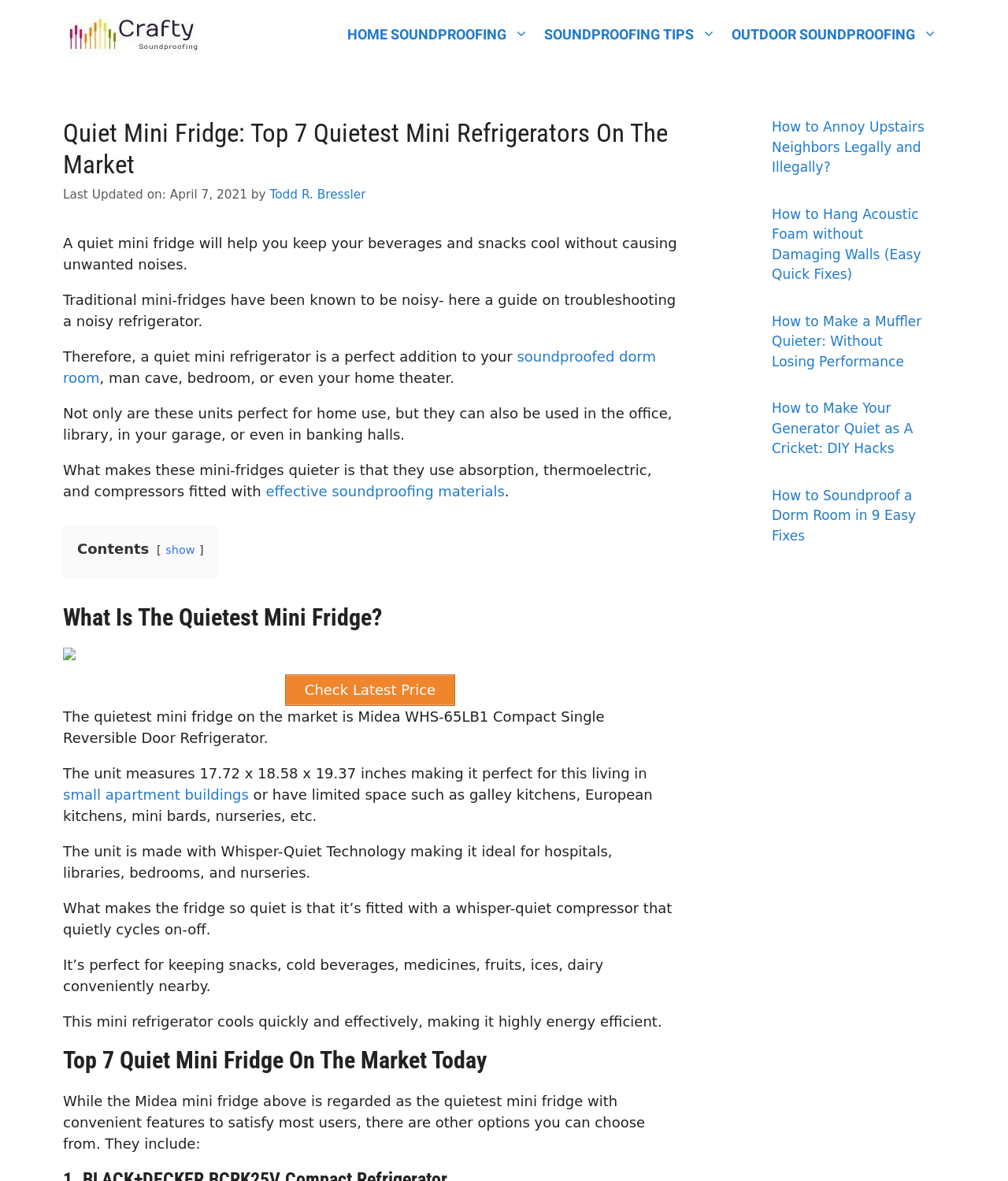Predict the bounding box for the UI component with the following description: "effective soundproofing materials".

[0.264, 0.409, 0.501, 0.423]